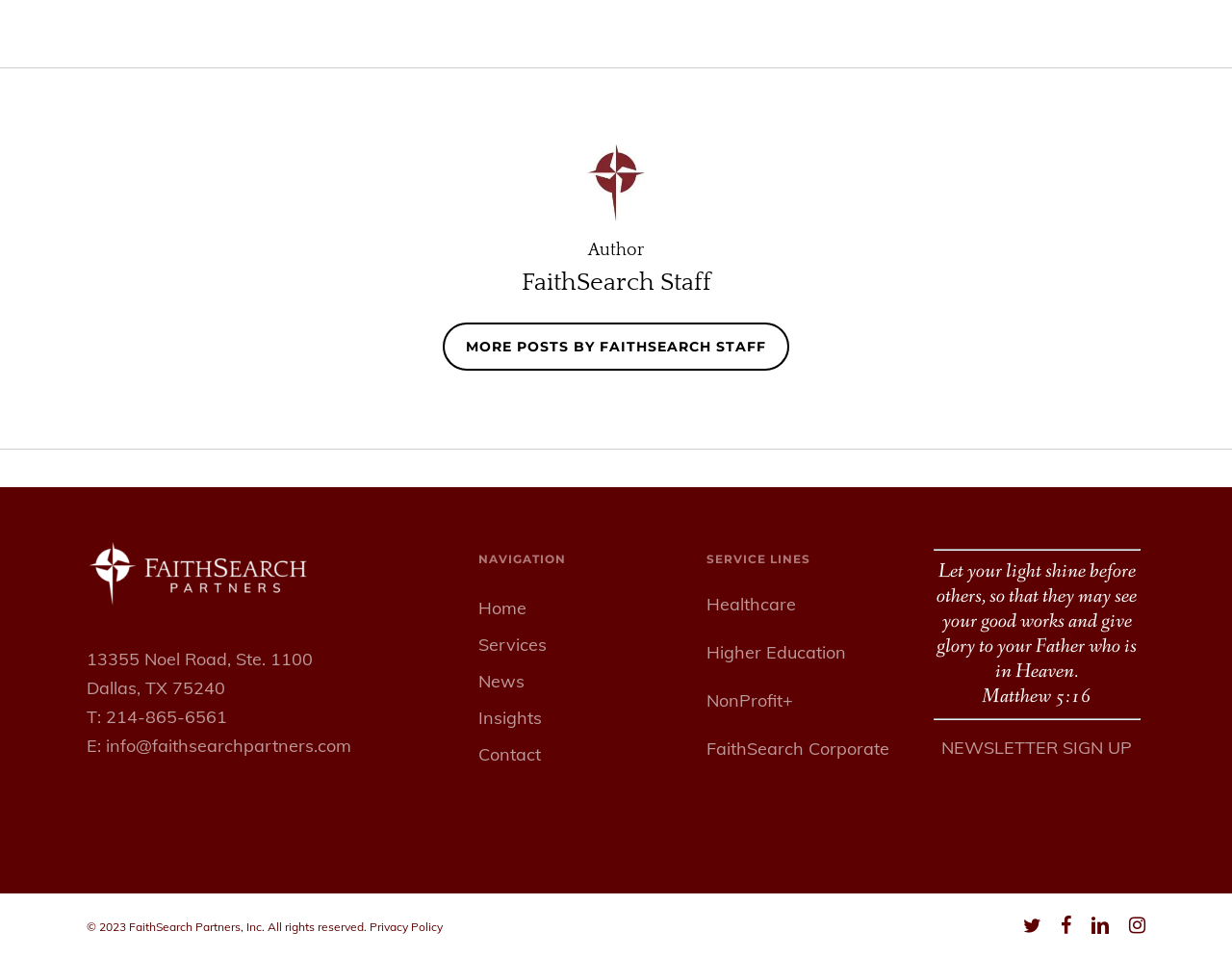Provide the bounding box coordinates of the section that needs to be clicked to accomplish the following instruction: "Contact FaithSearch Partners."

[0.086, 0.768, 0.285, 0.791]